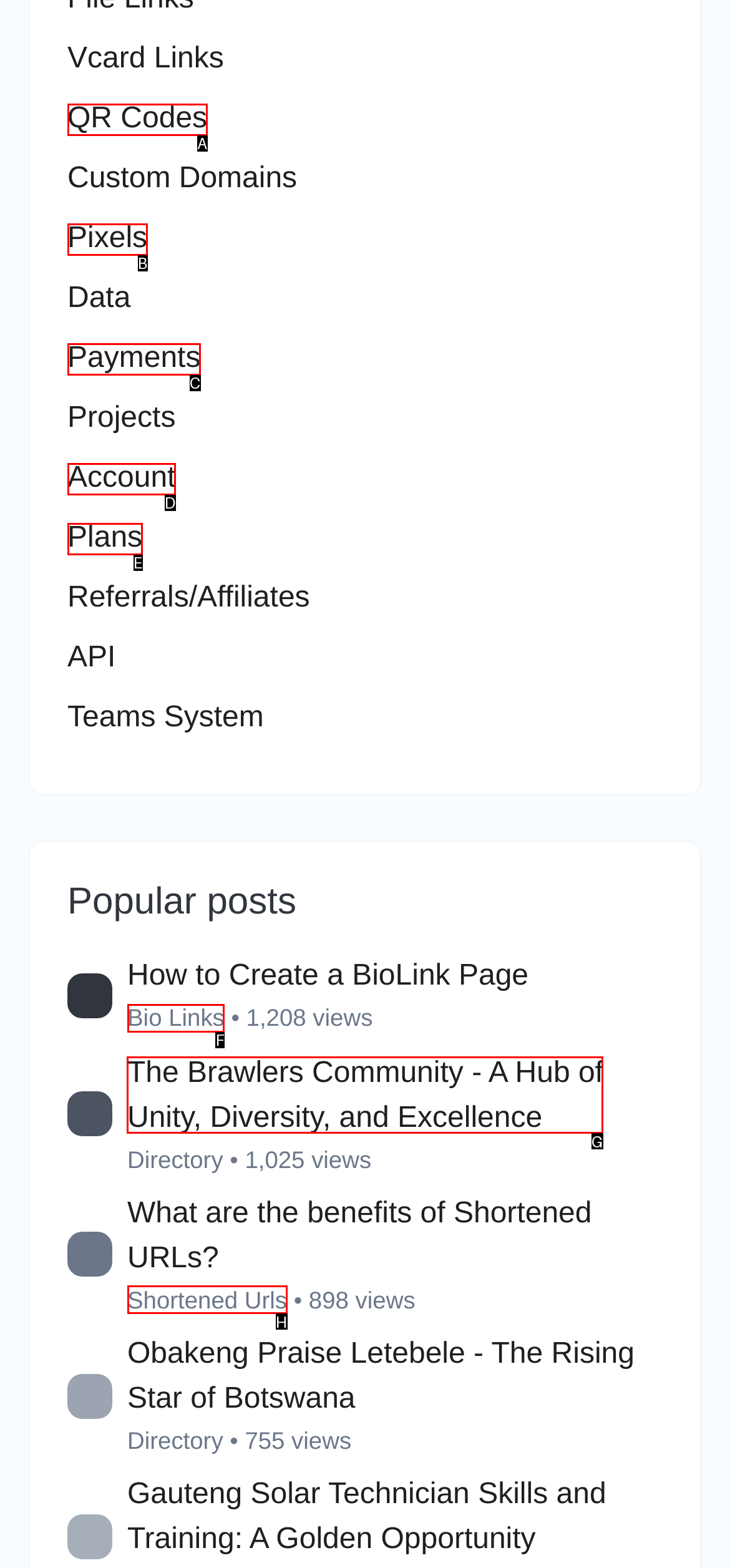Which option should you click on to fulfill this task: Read The Brawlers Community - A Hub of Unity, Diversity, and Excellence? Answer with the letter of the correct choice.

G